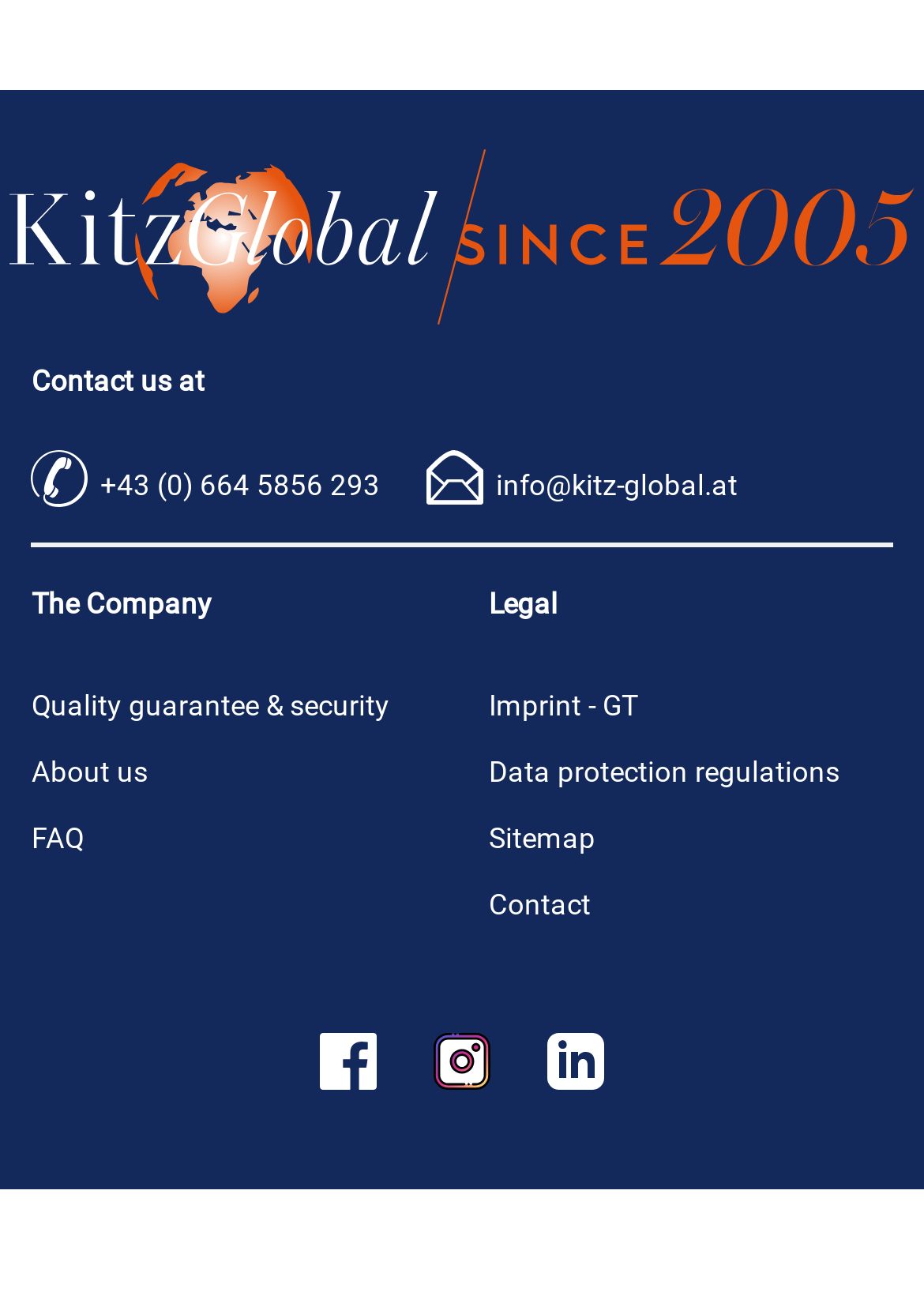Locate the bounding box of the UI element described in the following text: "FAQ".

[0.034, 0.63, 0.091, 0.656]